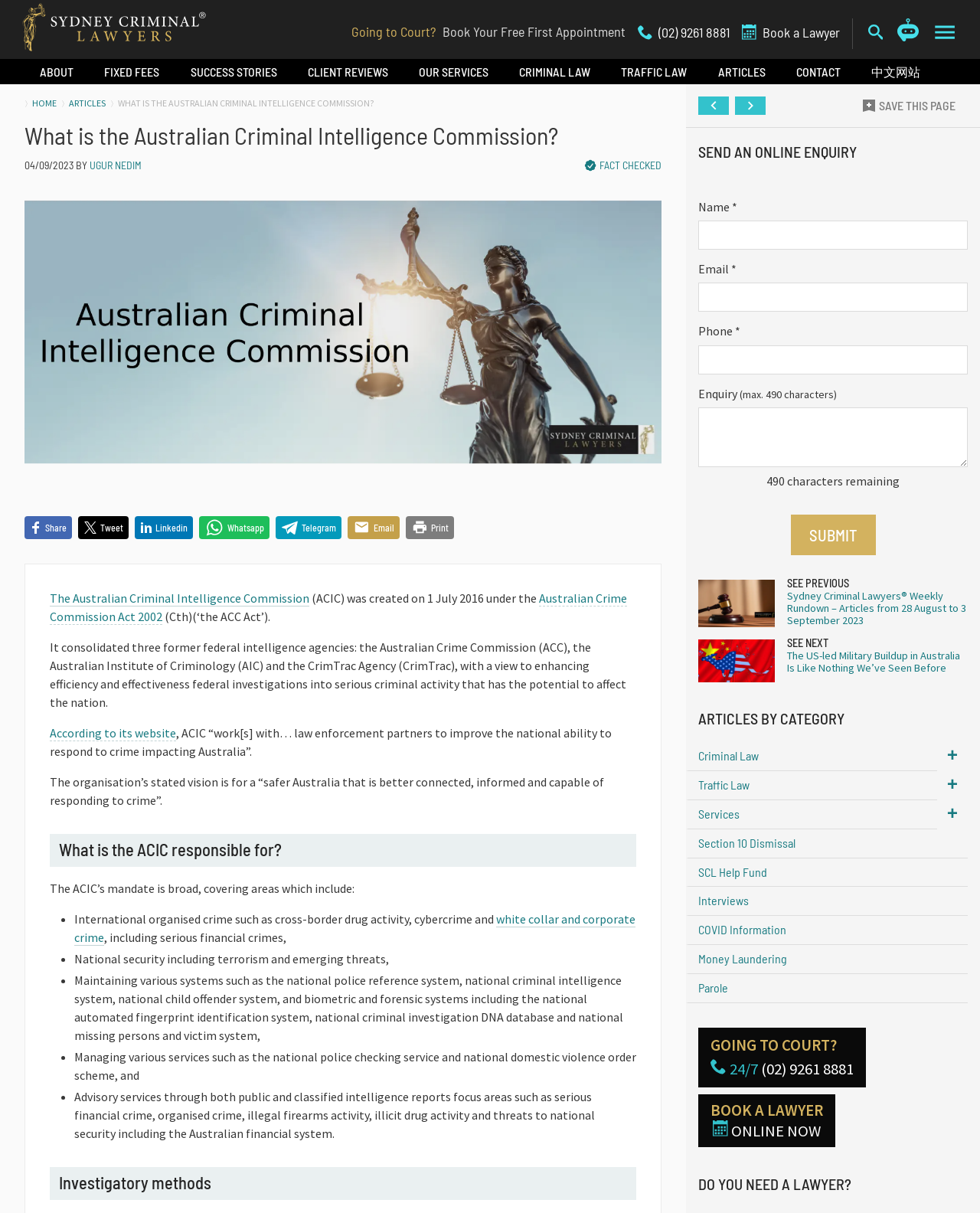Pinpoint the bounding box coordinates of the area that must be clicked to complete this instruction: "Click the 'BOOK YOUR FREE FIRST APPOINTMENT' button".

[0.452, 0.019, 0.638, 0.033]